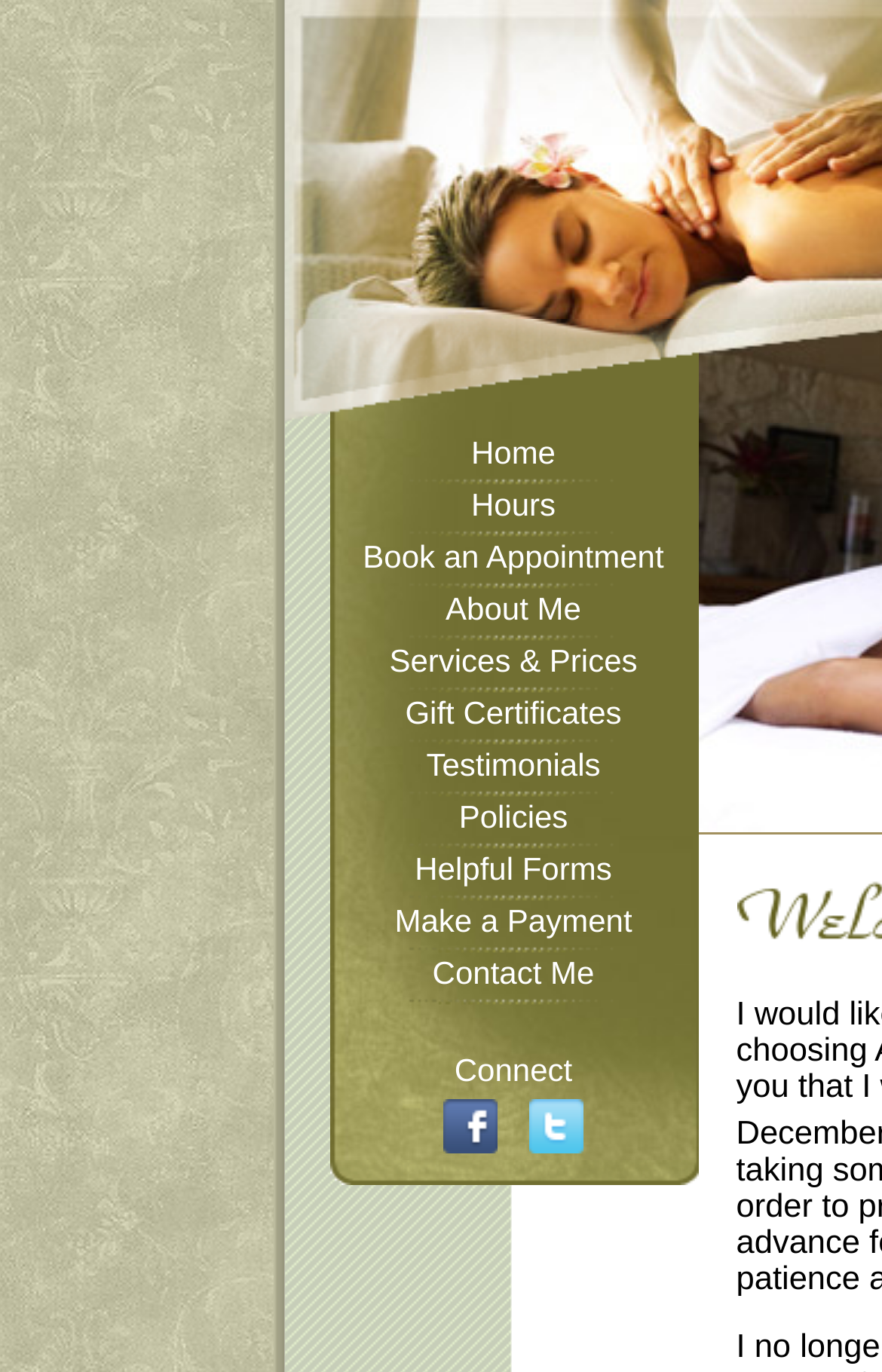Please locate the bounding box coordinates of the element's region that needs to be clicked to follow the instruction: "View services and prices". The bounding box coordinates should be provided as four float numbers between 0 and 1, i.e., [left, top, right, bottom].

[0.441, 0.468, 0.723, 0.495]